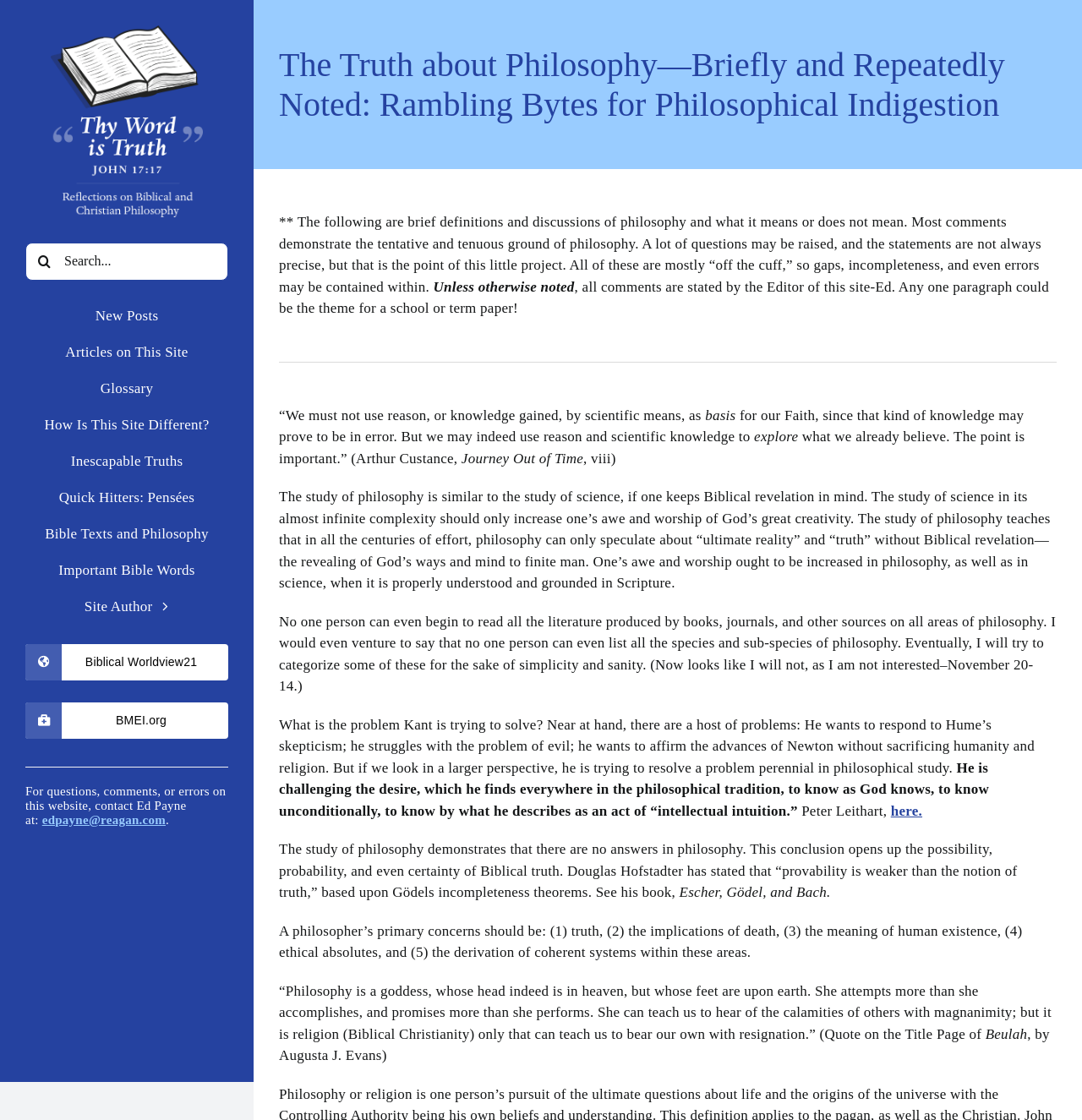Please find the bounding box coordinates of the section that needs to be clicked to achieve this instruction: "Go to New Posts".

[0.01, 0.275, 0.224, 0.288]